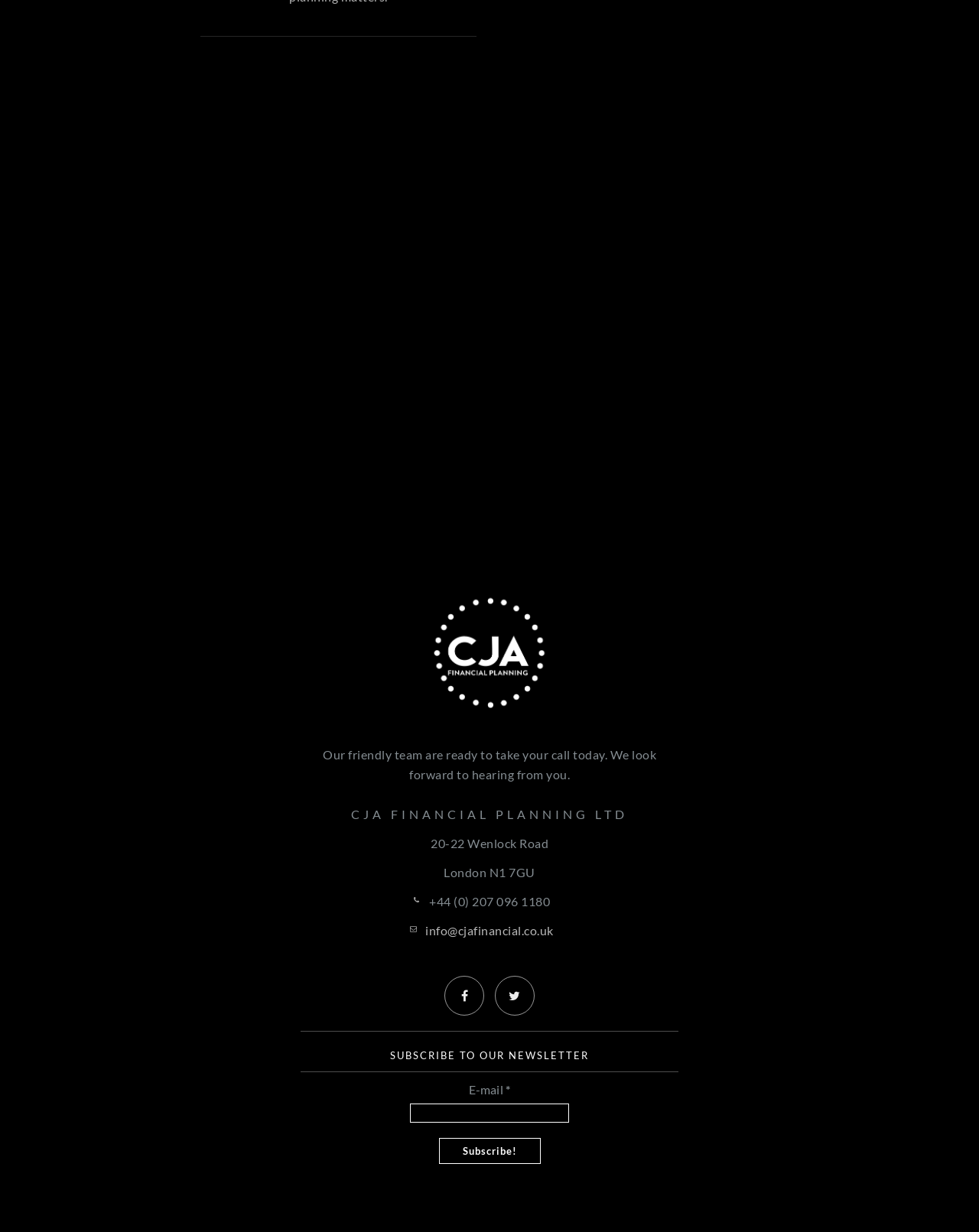Answer this question in one word or a short phrase: What is the company name?

CJA FINANCIAL PLANNING LTD